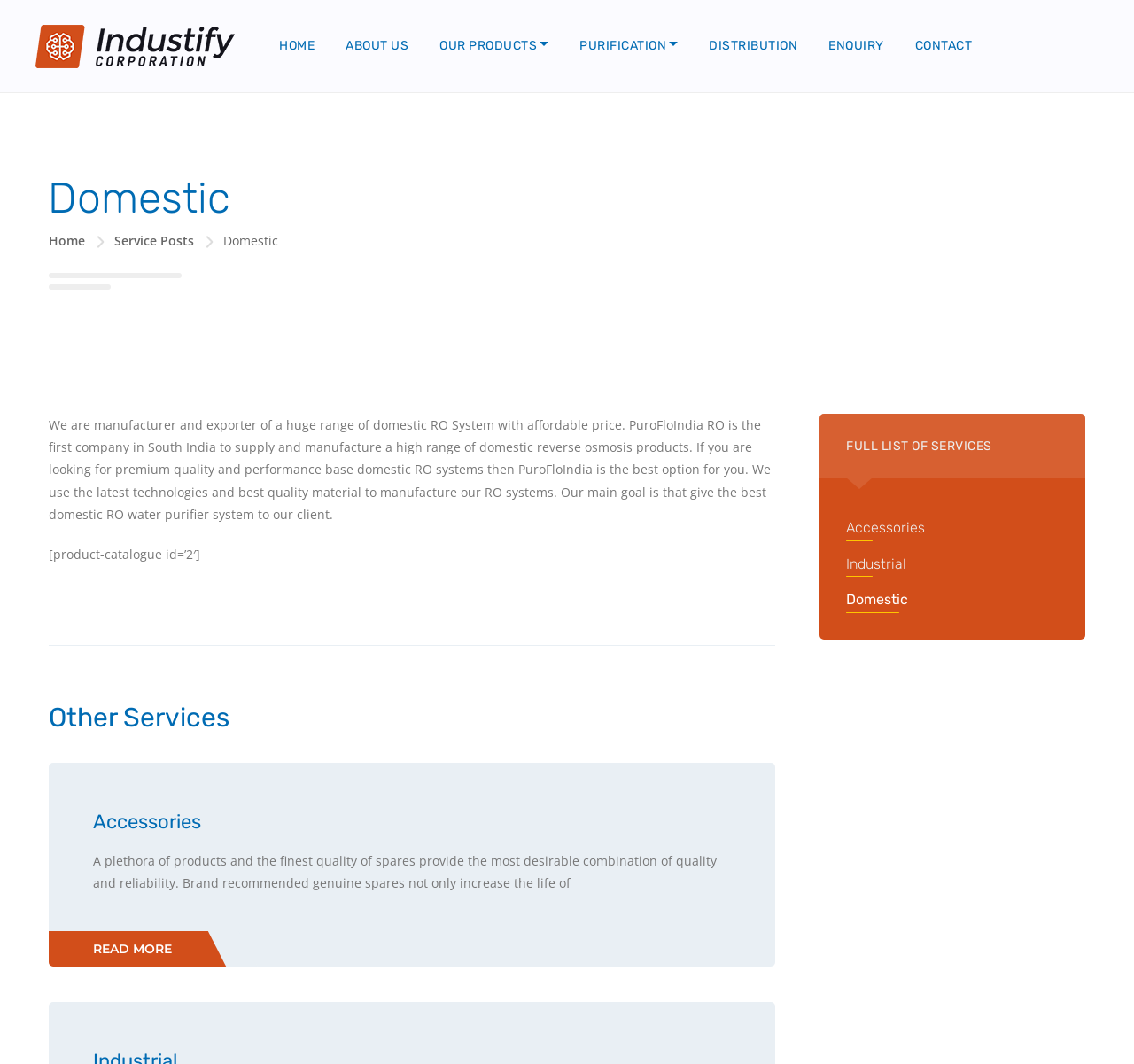Find the bounding box coordinates of the clickable area required to complete the following action: "Click on the 'HOME' link".

[0.246, 0.0, 0.277, 0.087]